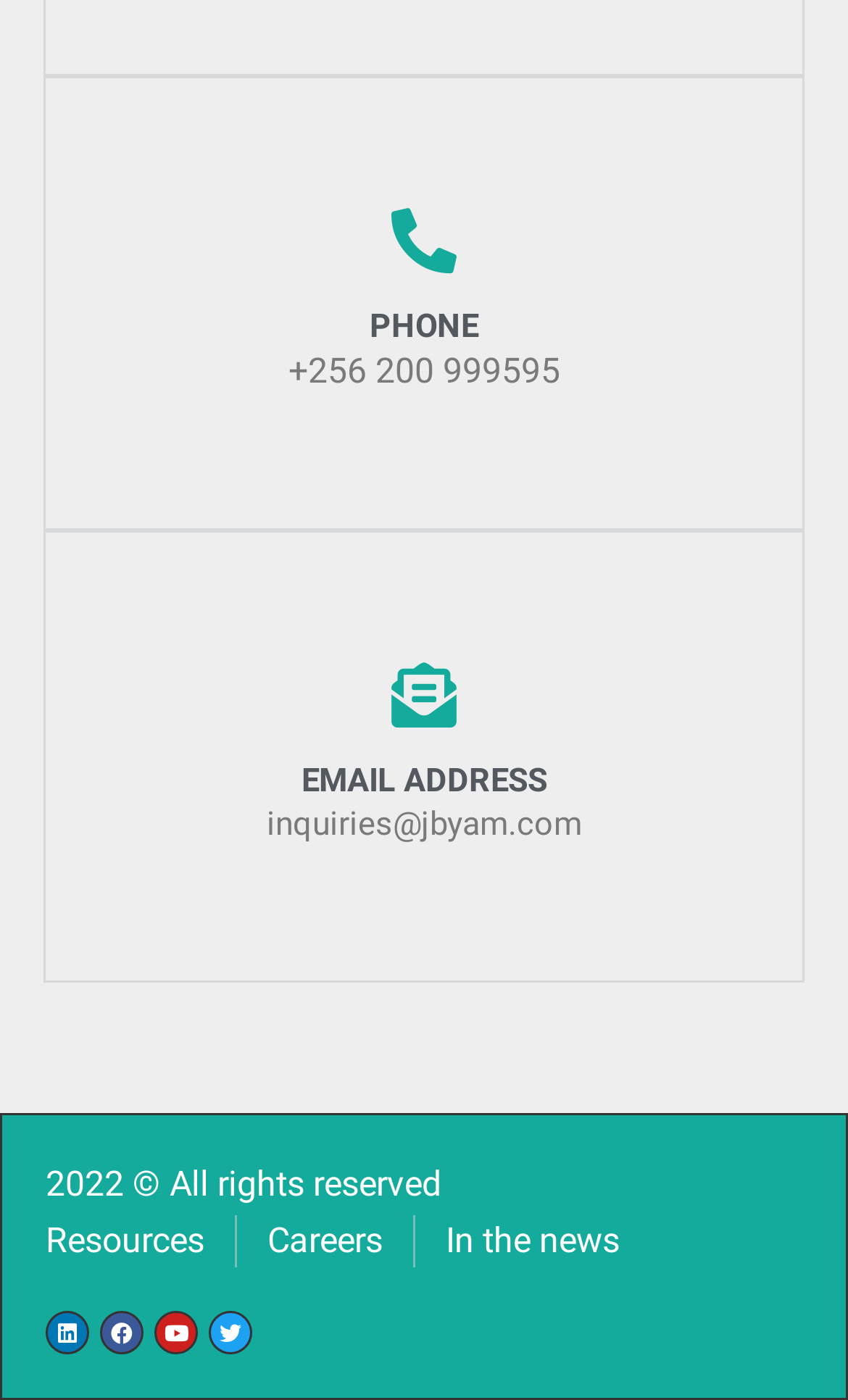Specify the bounding box coordinates of the element's region that should be clicked to achieve the following instruction: "call the phone number". The bounding box coordinates consist of four float numbers between 0 and 1, in the format [left, top, right, bottom].

[0.34, 0.25, 0.66, 0.28]